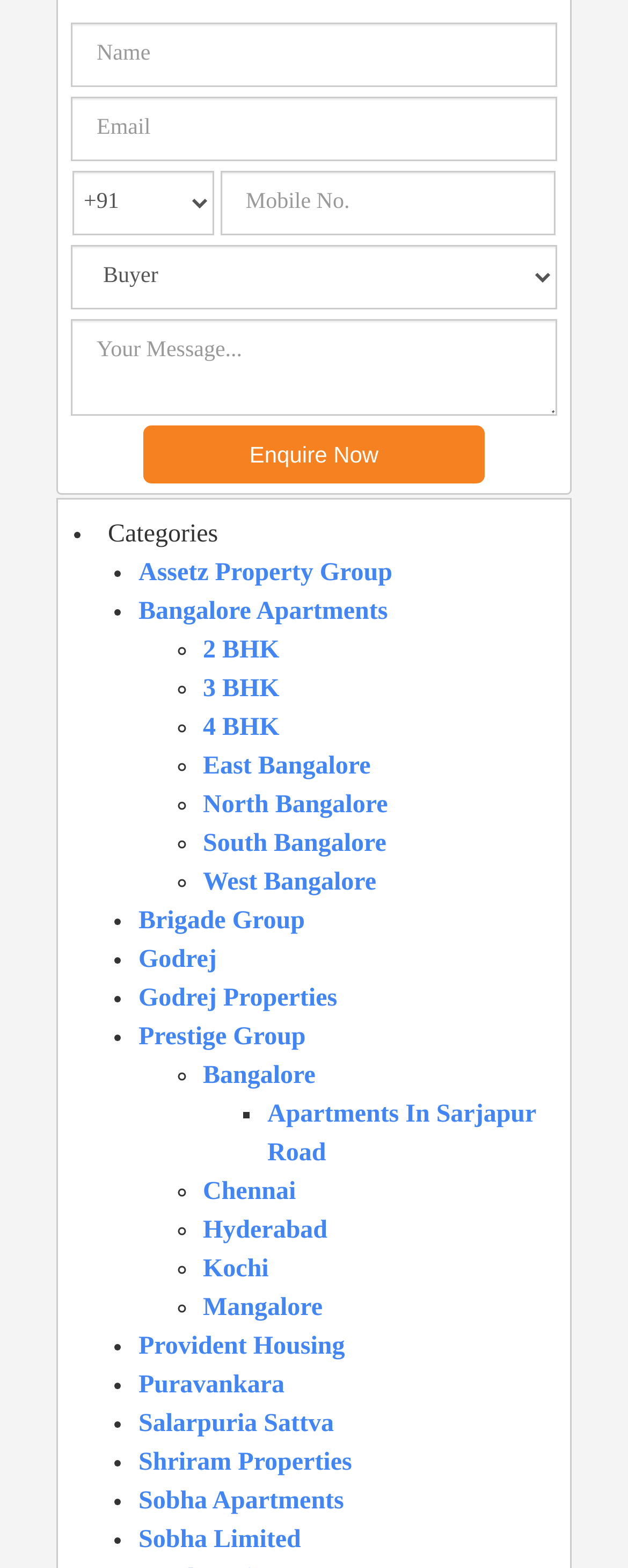Please analyze the image and provide a thorough answer to the question:
What types of properties are listed on this webpage?

The webpage has links to various property categories, including '2 BHK', '3 BHK', '4 BHK', and locations like 'East Bangalore', 'North Bangalore', etc. This indicates that the webpage is focused on listing apartments for sale or rent.